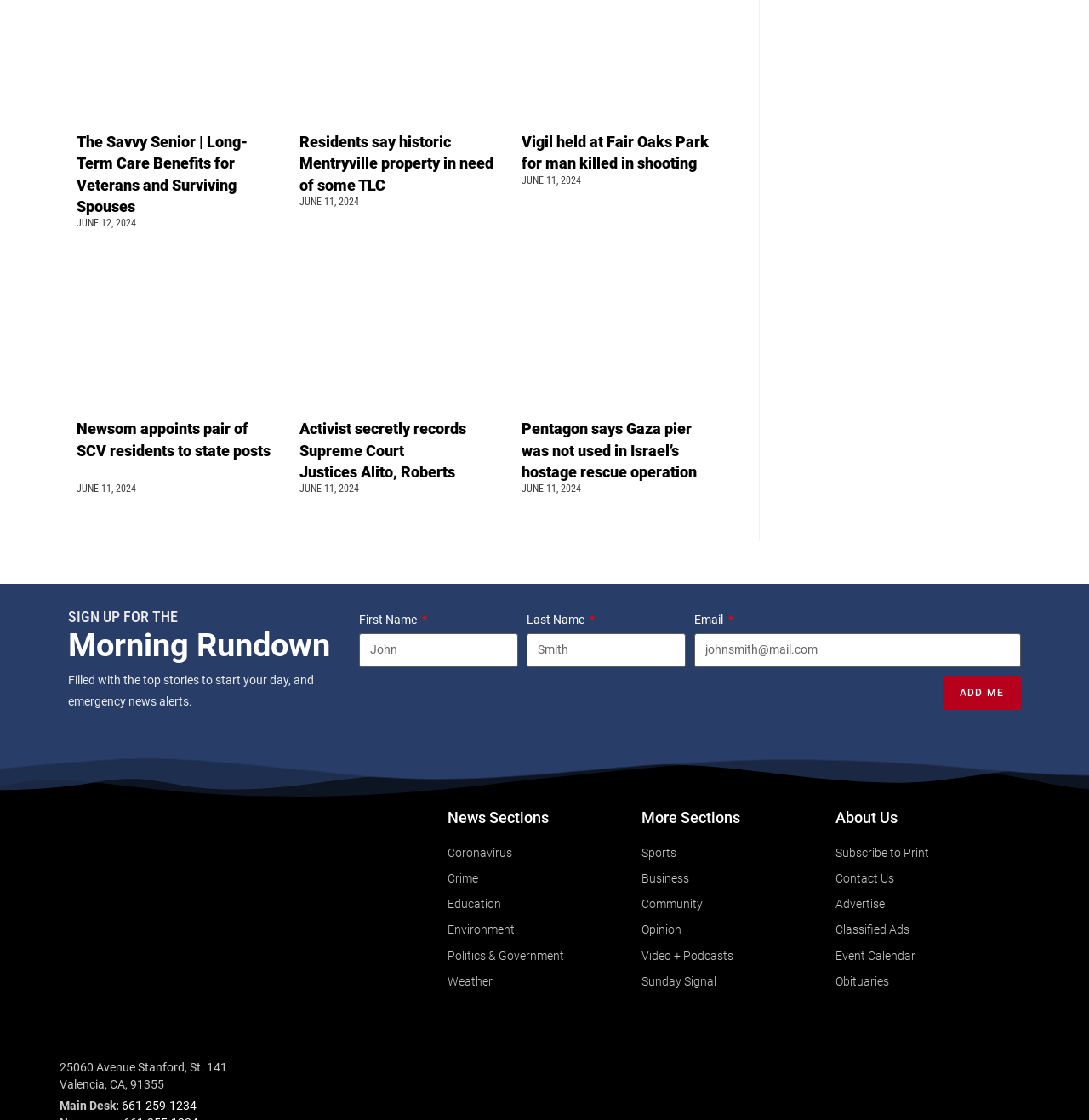Locate the bounding box coordinates of the area where you should click to accomplish the instruction: "Read the news about 'The Savvy Senior'".

[0.07, 0.119, 0.227, 0.192]